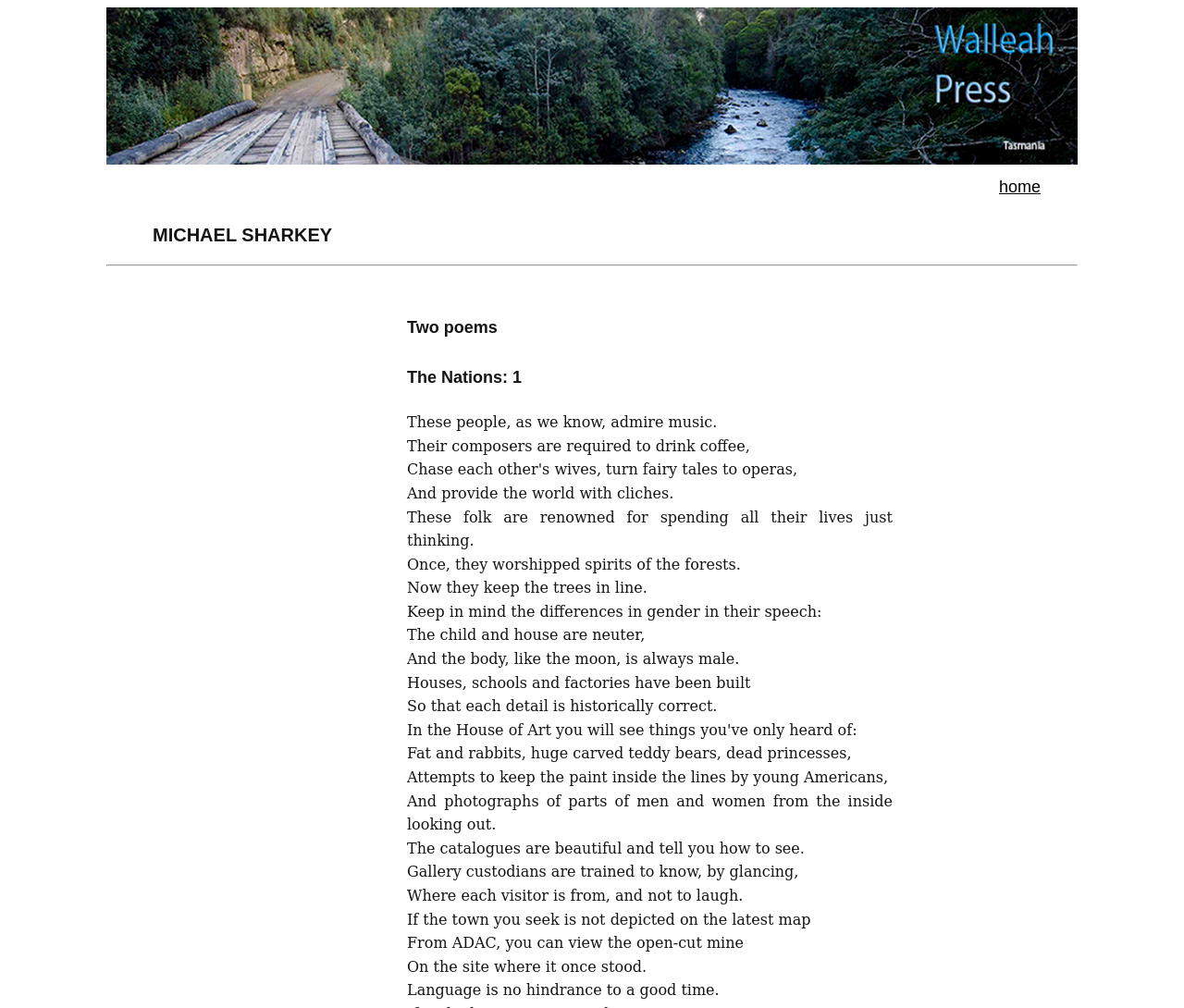Please reply to the following question using a single word or phrase: 
Who is the author of the poem?

Michael Sharkey